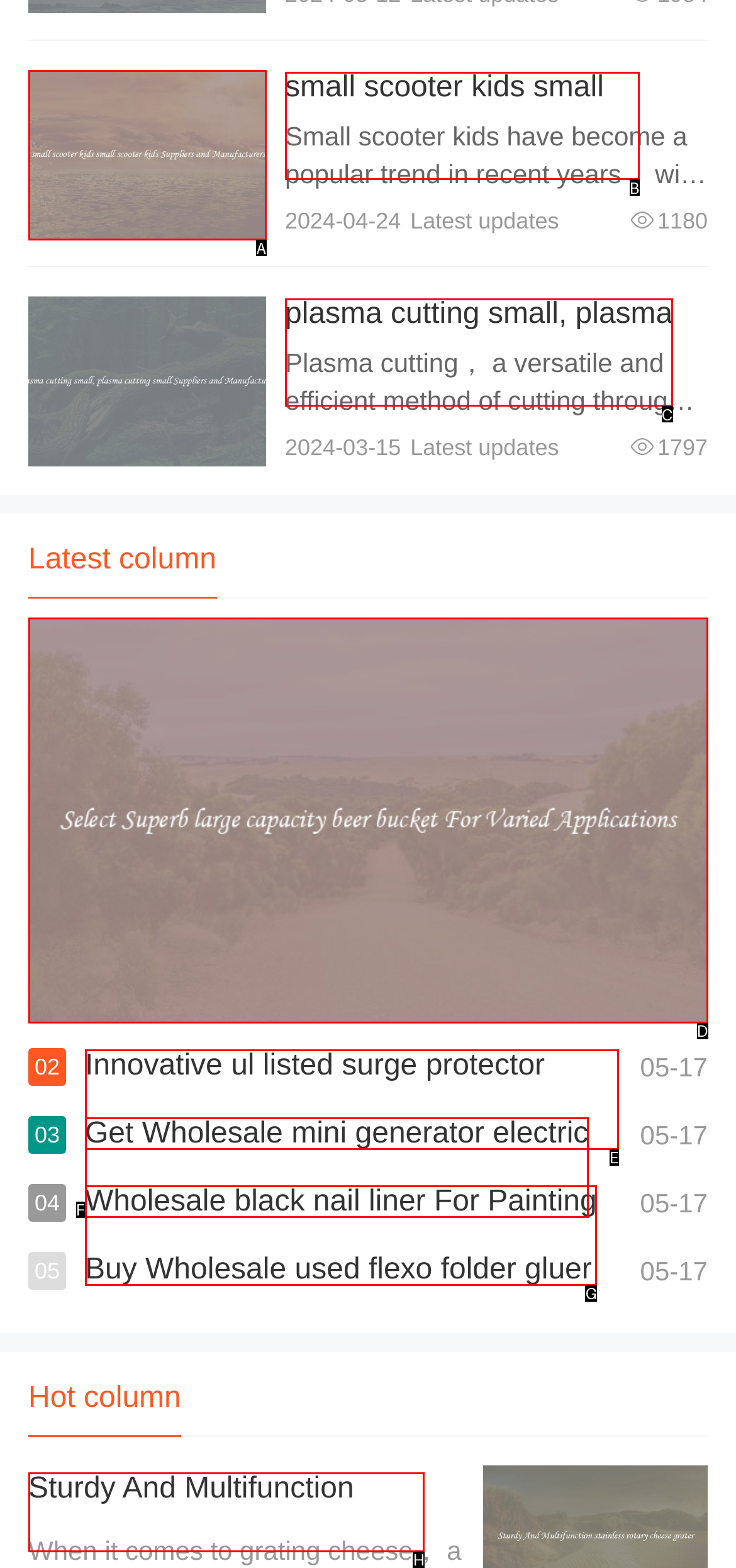Select the HTML element that matches the description: View details
Respond with the letter of the correct choice from the given options directly.

A